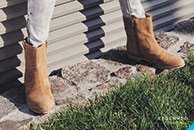Provide a short, one-word or phrase answer to the question below:
What is the color of the grass in the background?

Green